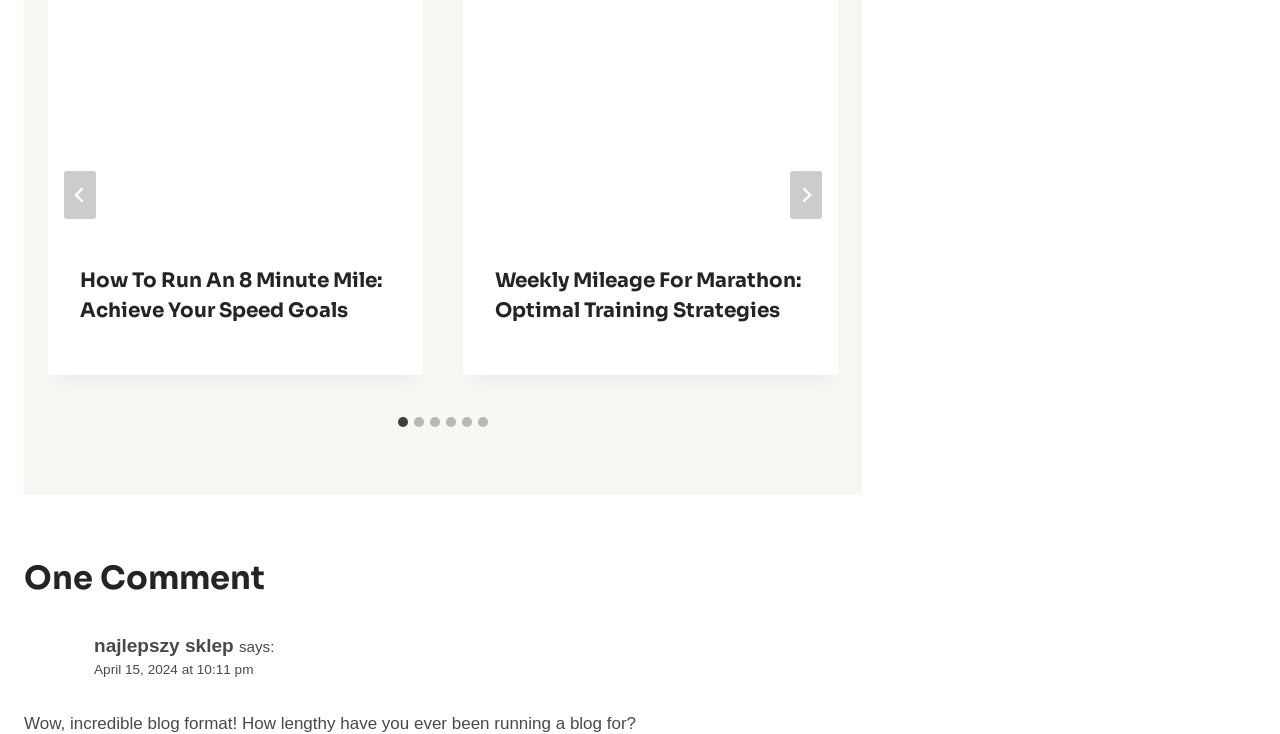What is the purpose of the buttons at the top?
Examine the image closely and answer the question with as much detail as possible.

The buttons at the top, 'Go to last slide' and 'Next', are used for navigation purposes, allowing users to move between slides.